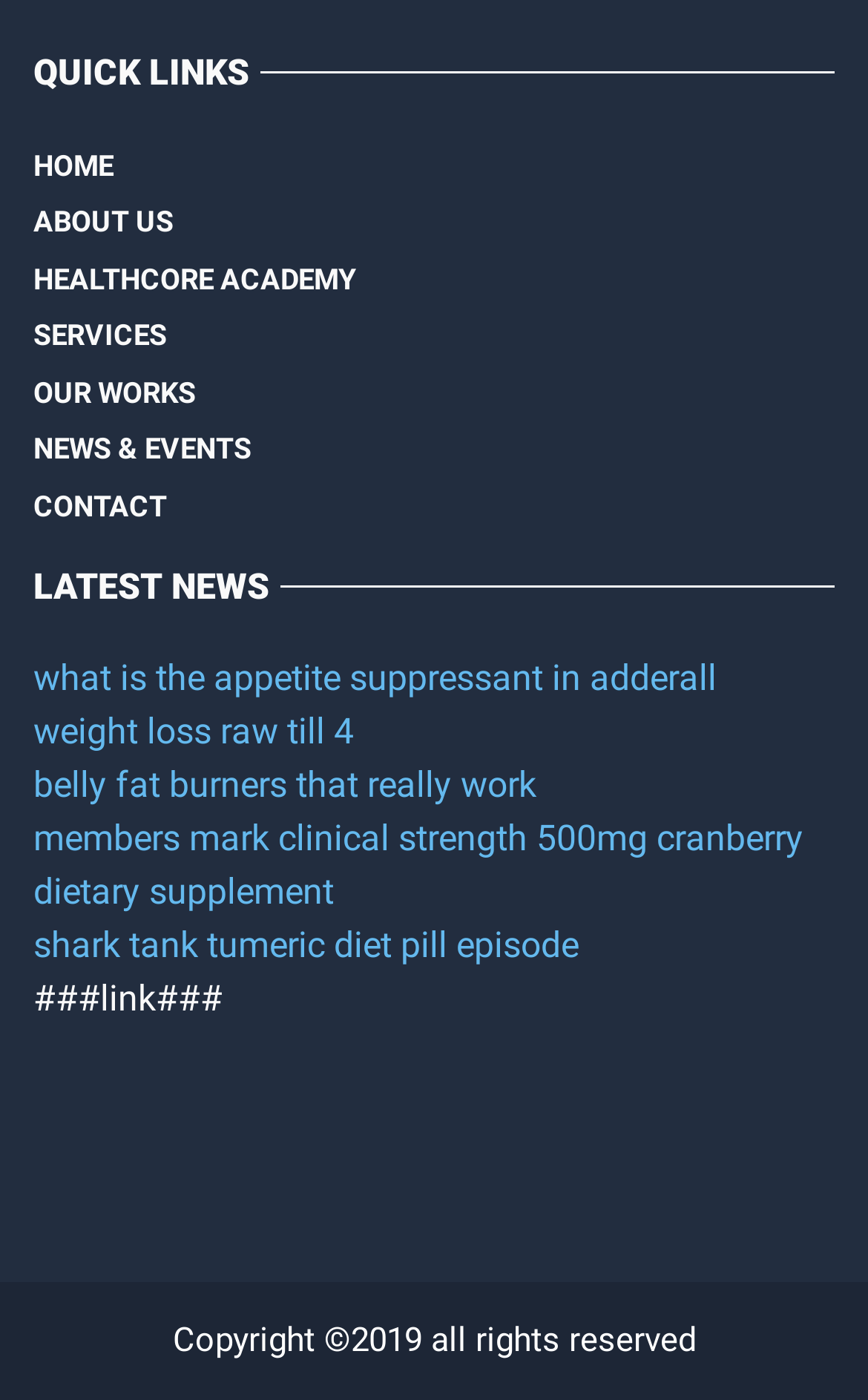What is the copyright year mentioned at the bottom of the page?
Provide a thorough and detailed answer to the question.

I found the copyright information at the bottom of the page, which mentions 'Copyright ©2019 all rights reserved'.